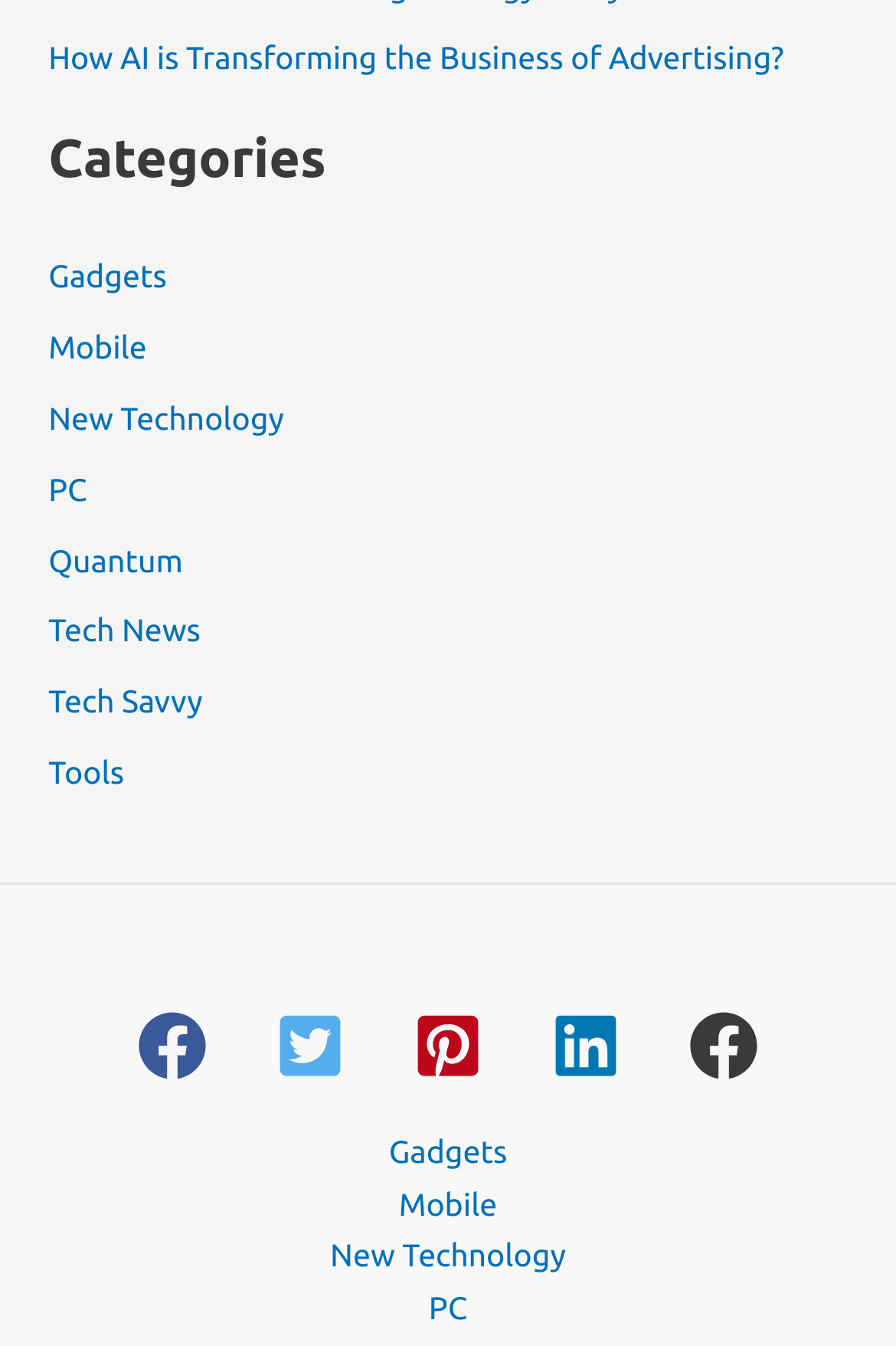Please provide the bounding box coordinates for the element that needs to be clicked to perform the following instruction: "Click on the 'Gadgets' link". The coordinates should be given as four float numbers between 0 and 1, i.e., [left, top, right, bottom].

[0.054, 0.192, 0.186, 0.219]